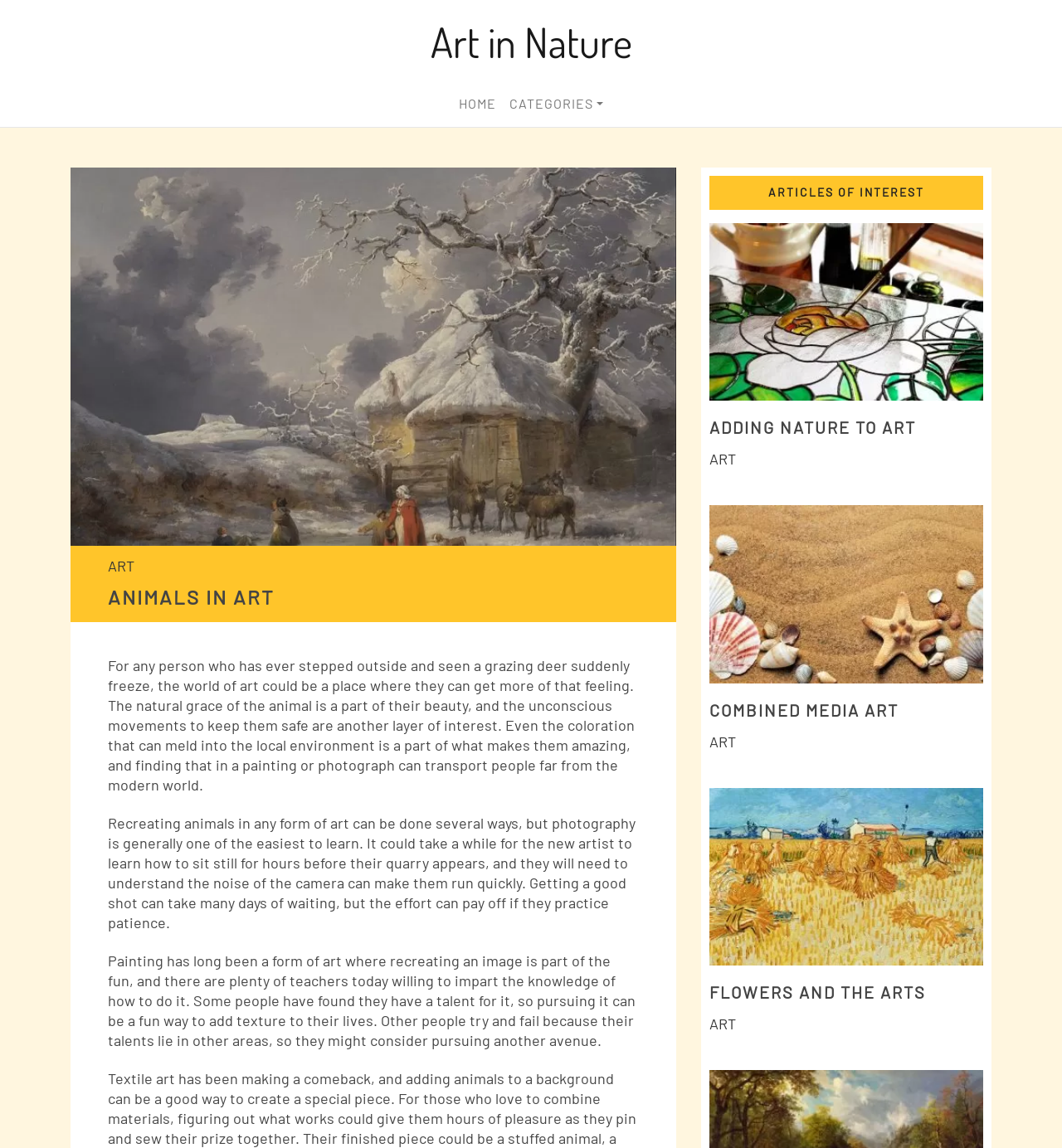Provide the bounding box coordinates of the UI element that matches the description: "Art".

[0.102, 0.485, 0.127, 0.501]